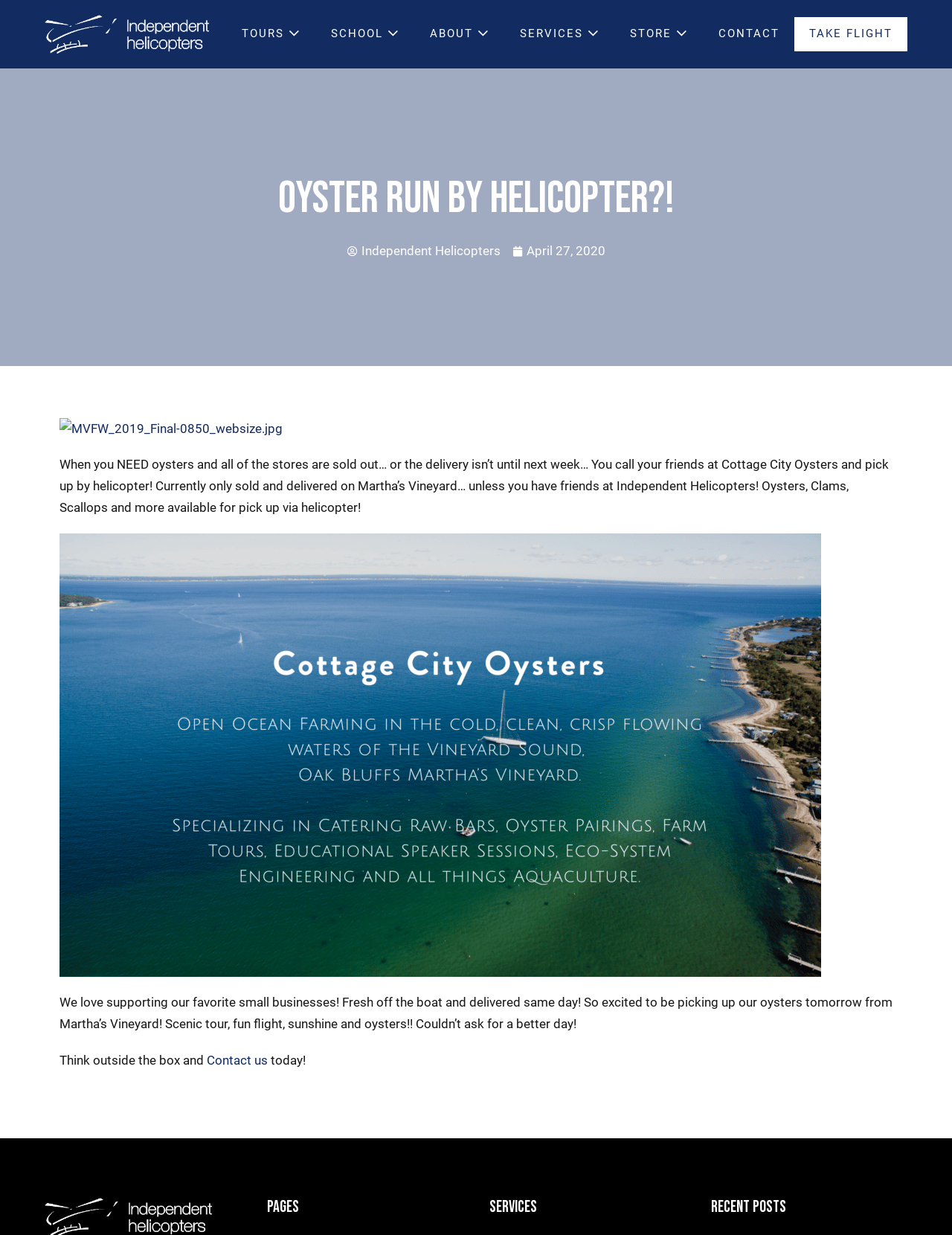Find the primary header on the webpage and provide its text.

OYSTER RUN BY HELICOPTER?!